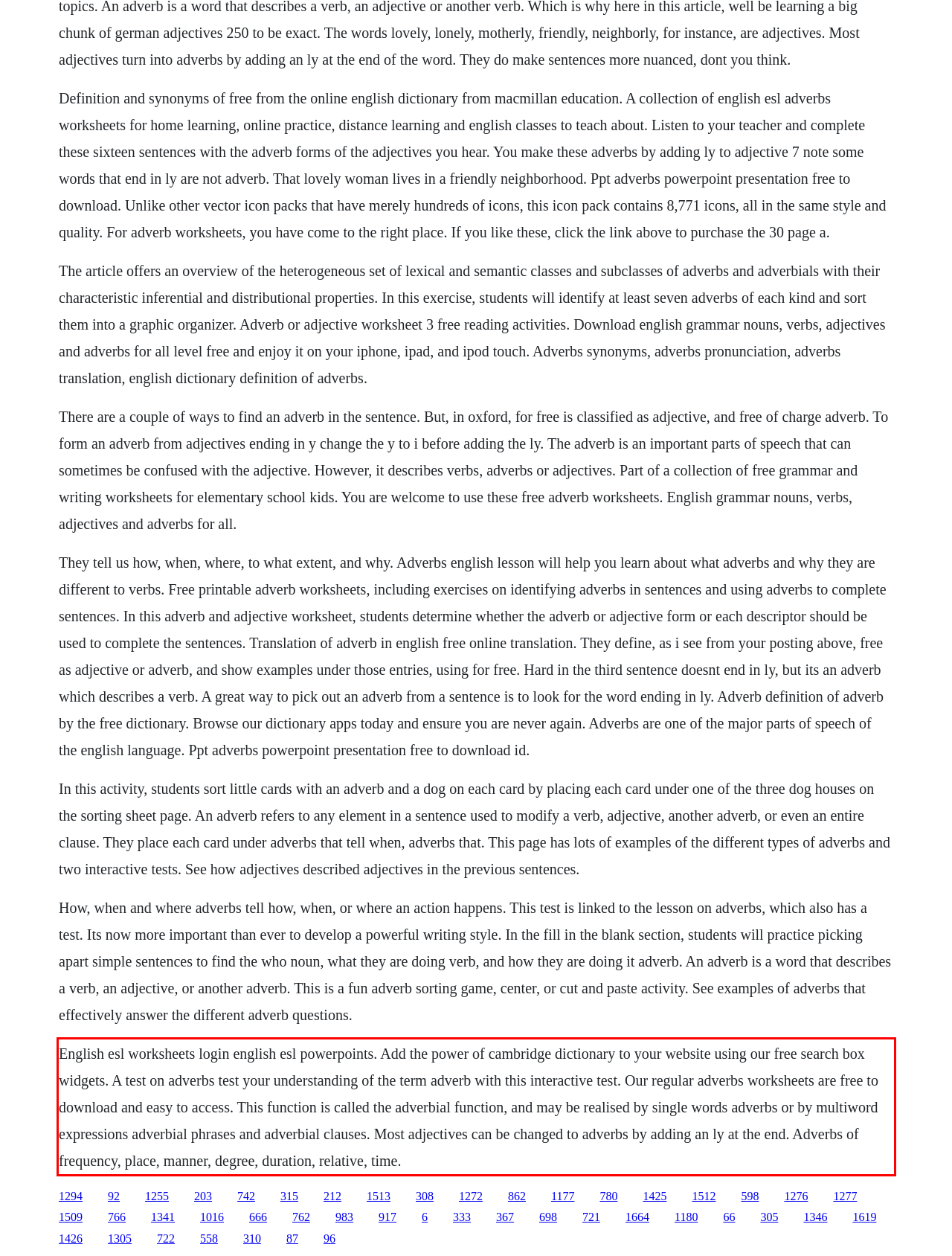Identify the red bounding box in the webpage screenshot and perform OCR to generate the text content enclosed.

English esl worksheets login english esl powerpoints. Add the power of cambridge dictionary to your website using our free search box widgets. A test on adverbs test your understanding of the term adverb with this interactive test. Our regular adverbs worksheets are free to download and easy to access. This function is called the adverbial function, and may be realised by single words adverbs or by multiword expressions adverbial phrases and adverbial clauses. Most adjectives can be changed to adverbs by adding an ly at the end. Adverbs of frequency, place, manner, degree, duration, relative, time.